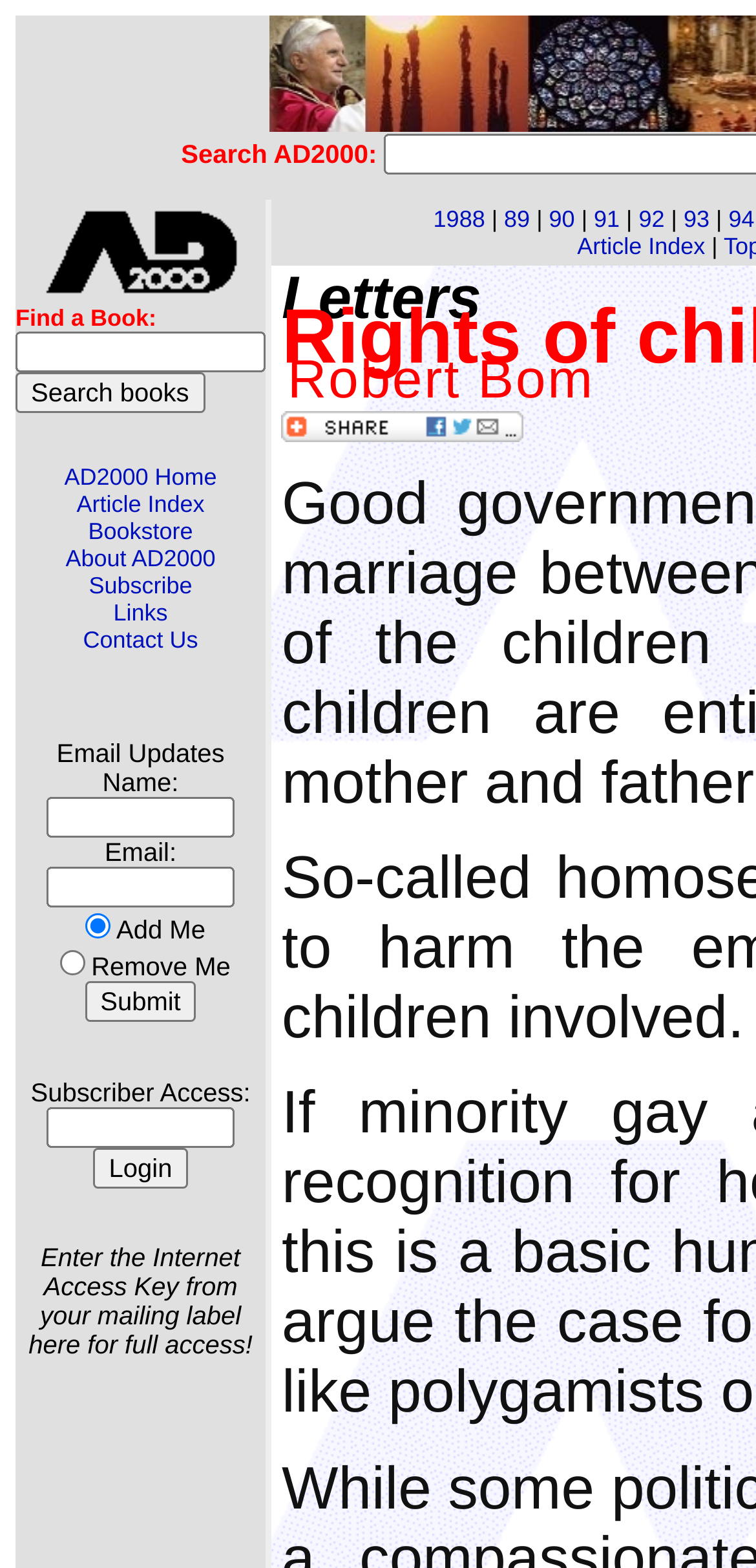Please identify the bounding box coordinates of the clickable area that will fulfill the following instruction: "Bookmark and share". The coordinates should be in the format of four float numbers between 0 and 1, i.e., [left, top, right, bottom].

[0.373, 0.262, 0.693, 0.282]